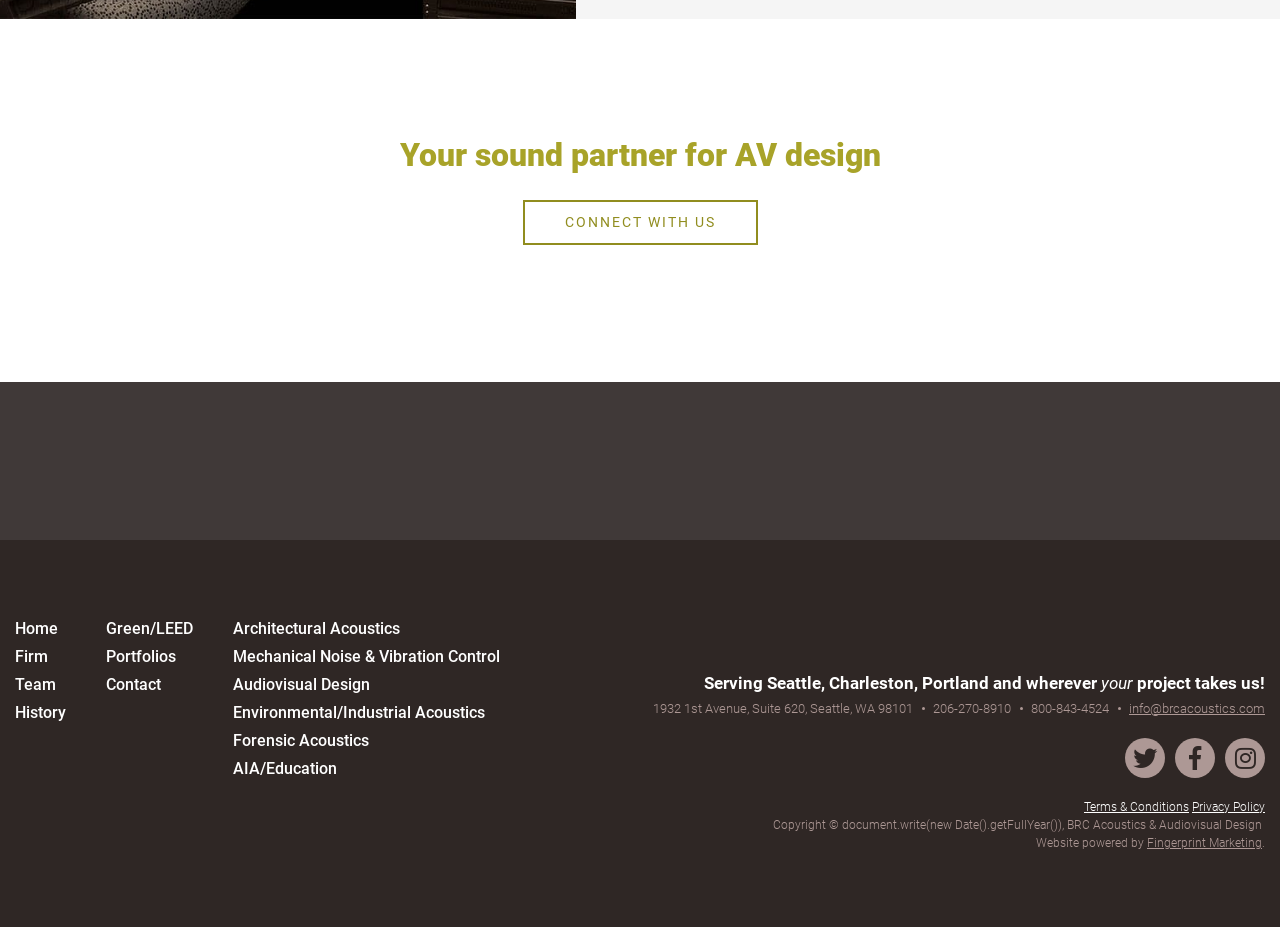What is the name of the company that powered the website?
Provide a detailed and extensive answer to the question.

The name of the company that powered the website can be found in the static text 'Website powered by' followed by the link 'Fingerprint Marketing'.